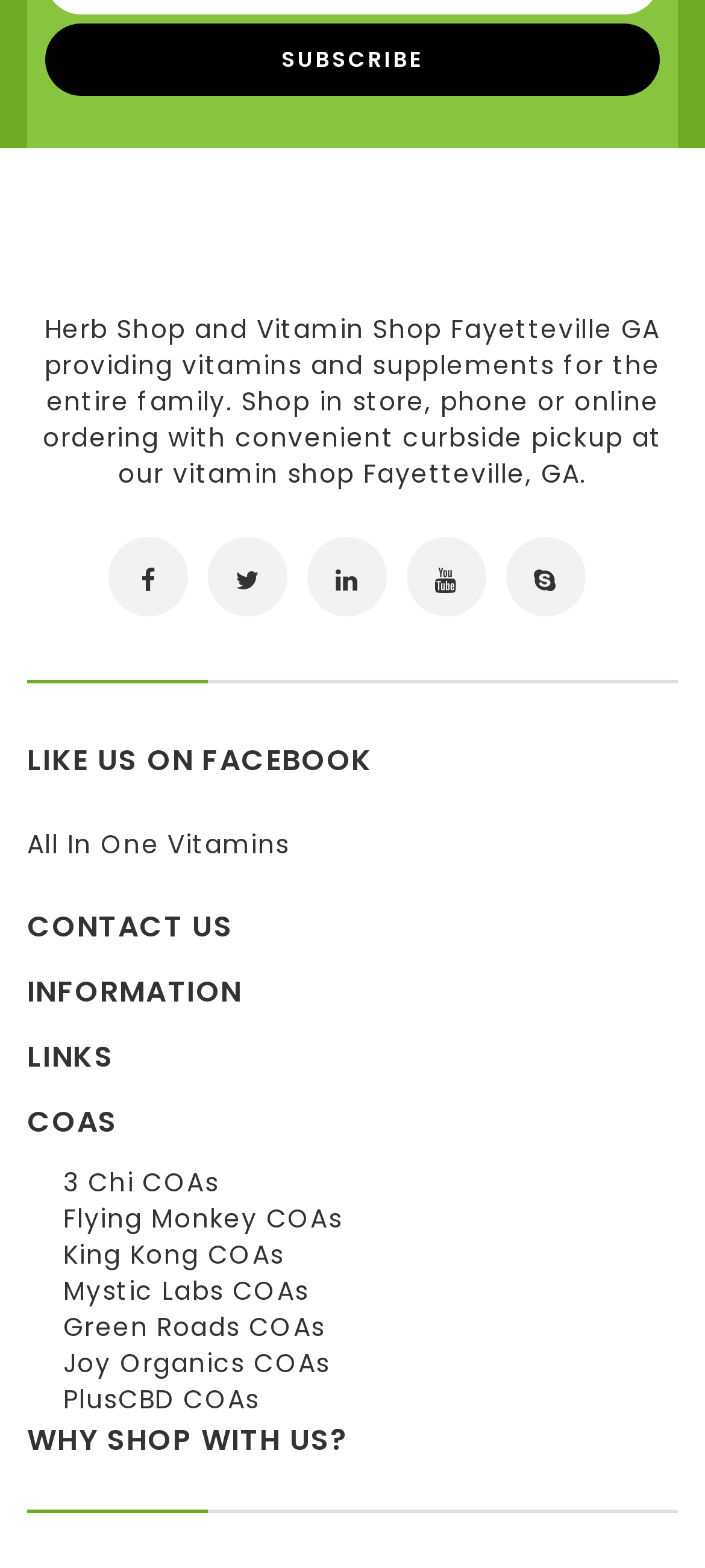Identify the bounding box coordinates of the HTML element based on this description: "Chat on WhatsApp".

None